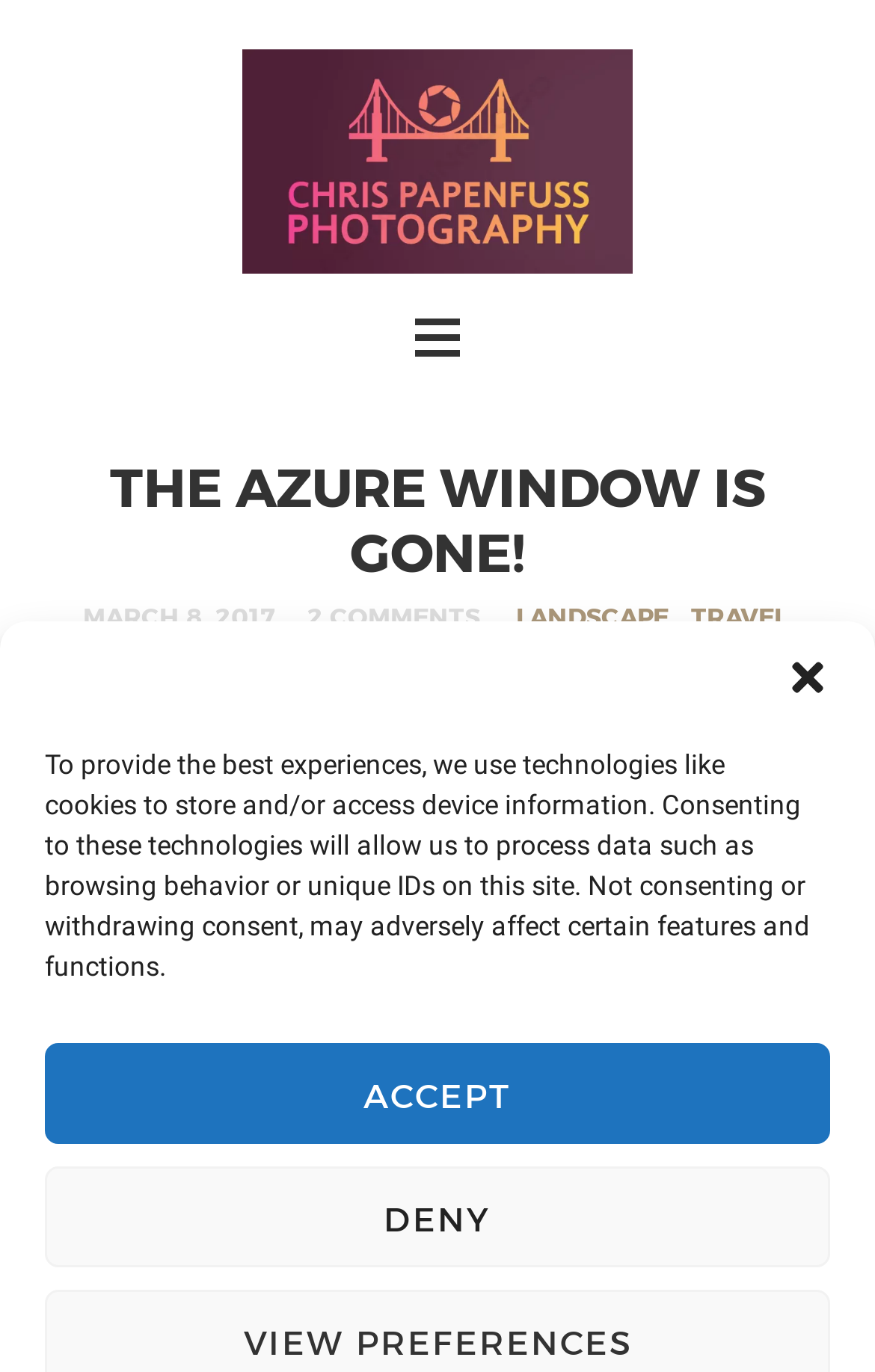What is the category of the post? Refer to the image and provide a one-word or short phrase answer.

LANDSCAPE, TRAVEL